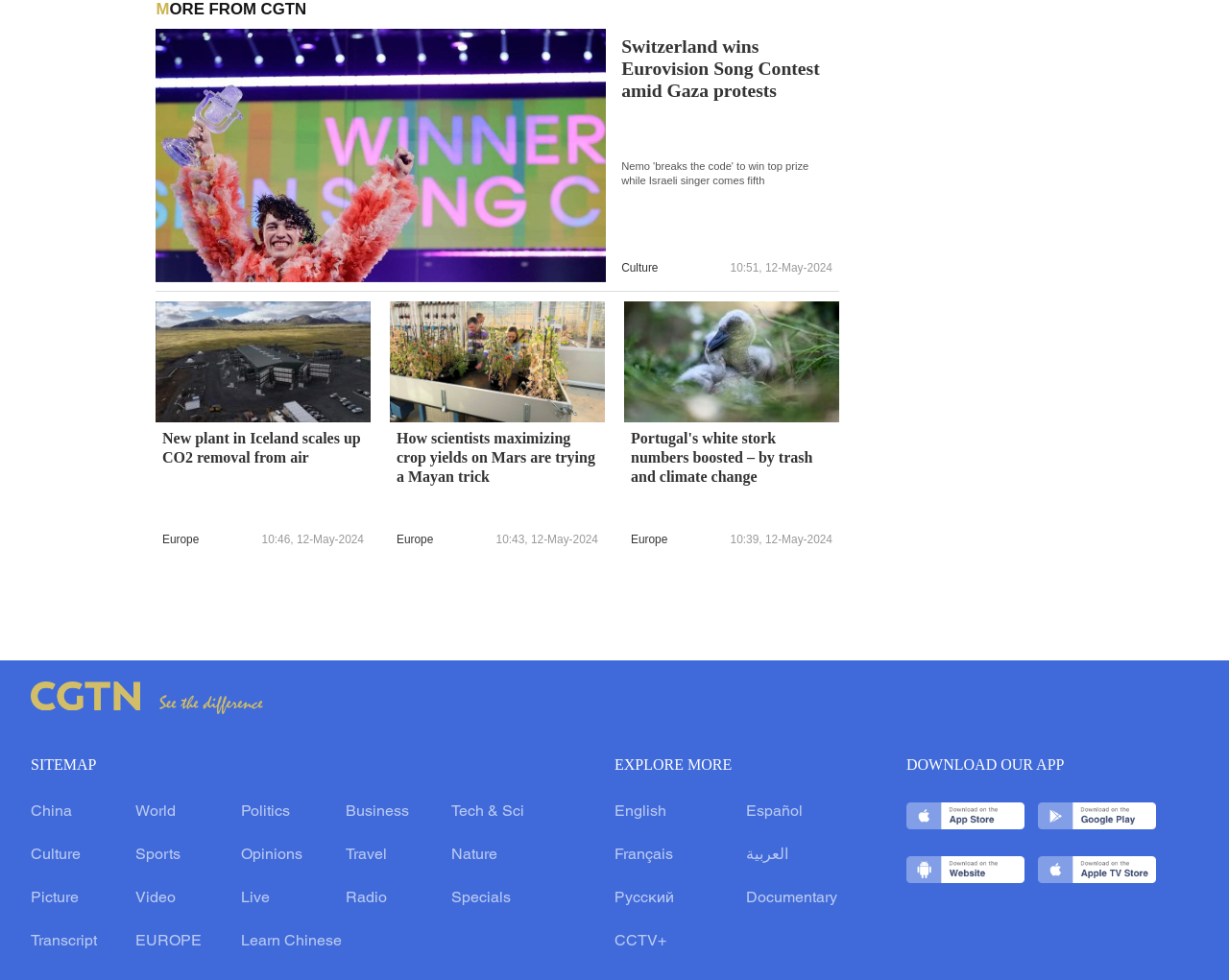Please determine the bounding box coordinates of the element's region to click for the following instruction: "Explore more about the new plant in Iceland scaling up CO2 removal from air".

[0.127, 0.359, 0.302, 0.376]